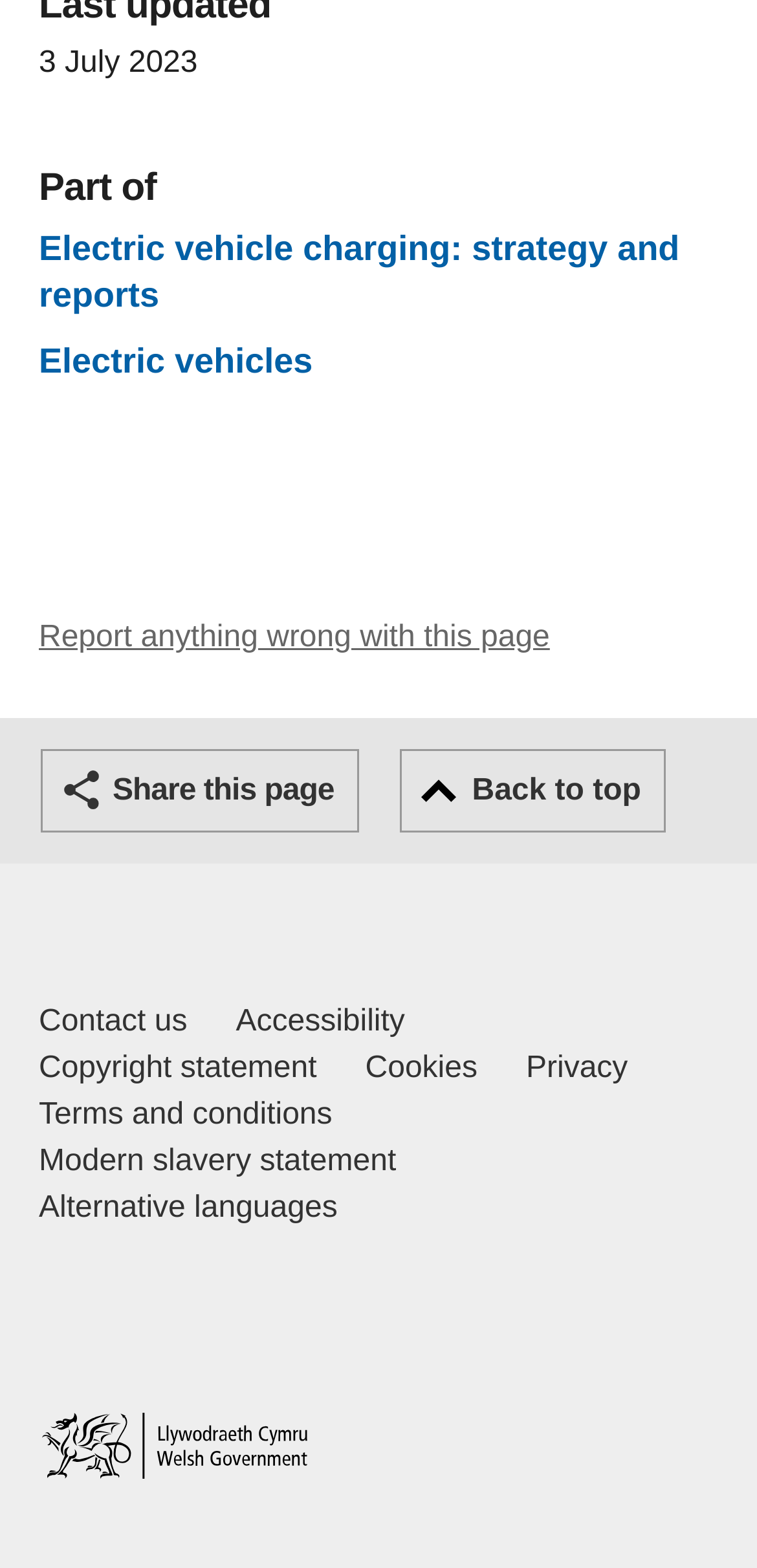Highlight the bounding box of the UI element that corresponds to this description: "Terms and conditions".

[0.051, 0.697, 0.439, 0.726]